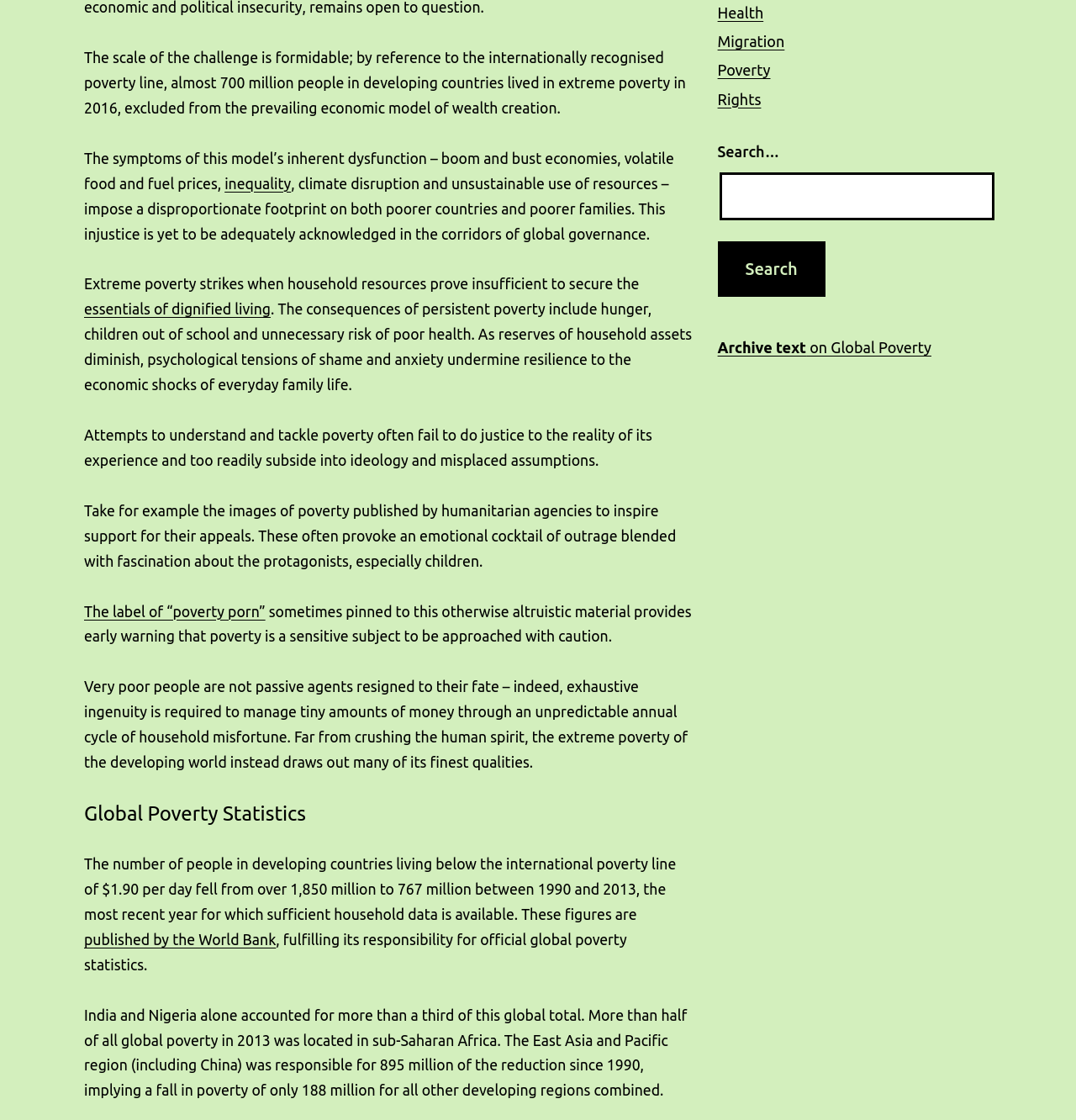Extract the bounding box coordinates for the HTML element that matches this description: "essentials of dignified living". The coordinates should be four float numbers between 0 and 1, i.e., [left, top, right, bottom].

[0.078, 0.269, 0.252, 0.283]